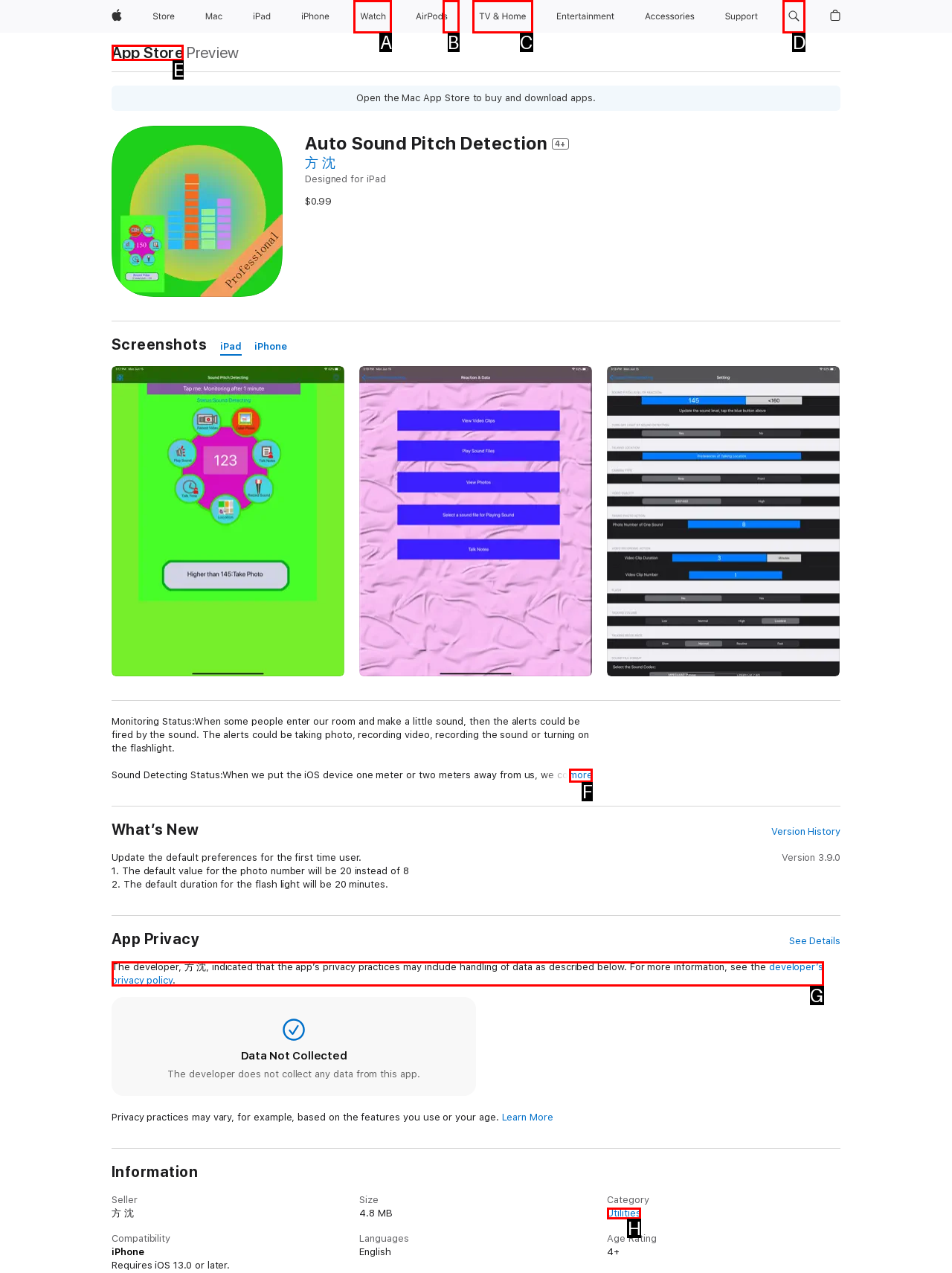Identify the HTML element you need to click to achieve the task: Search apple.com. Respond with the corresponding letter of the option.

D